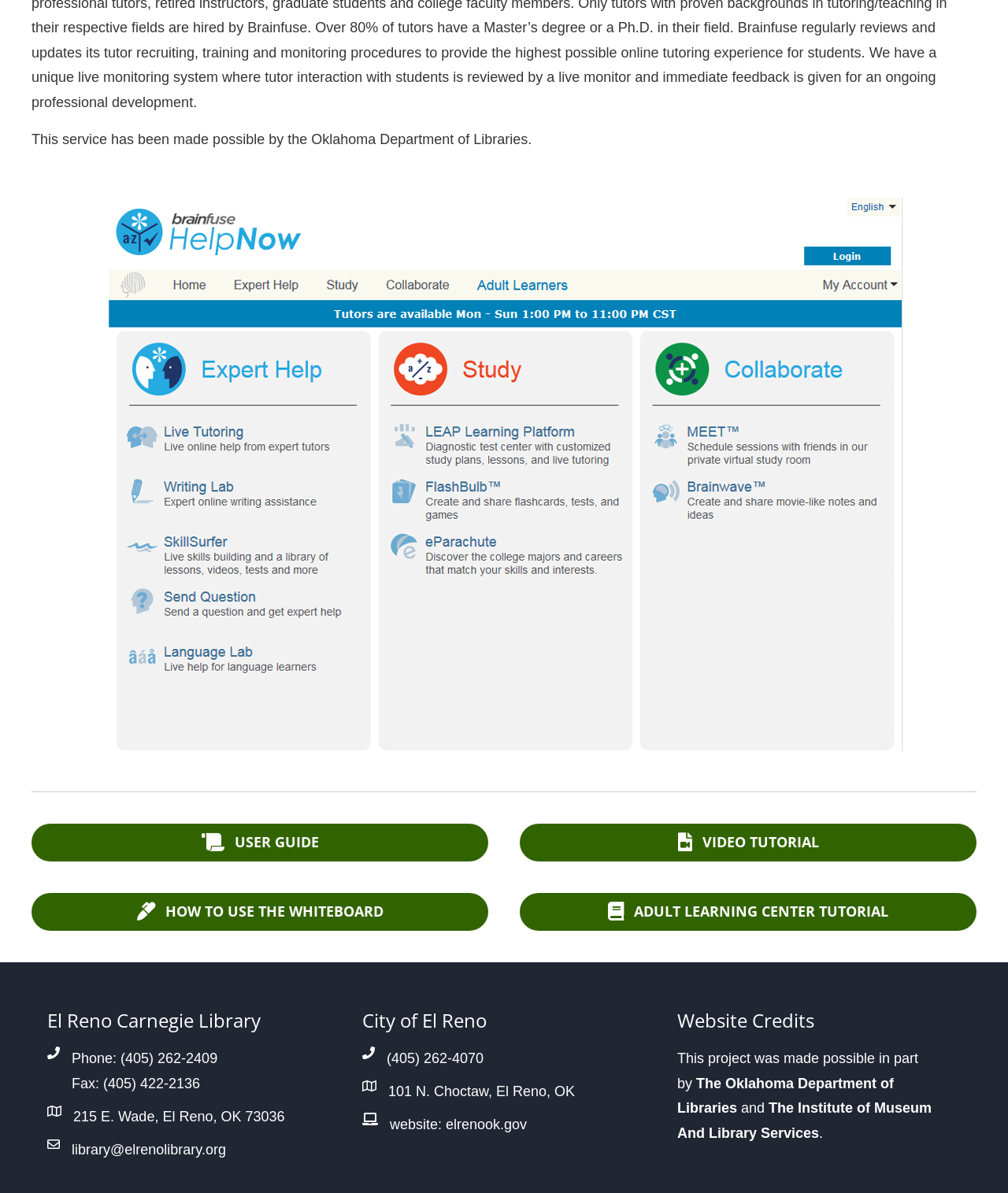What is the website of the City of El Reno?
Give a one-word or short-phrase answer derived from the screenshot.

elrenook.gov